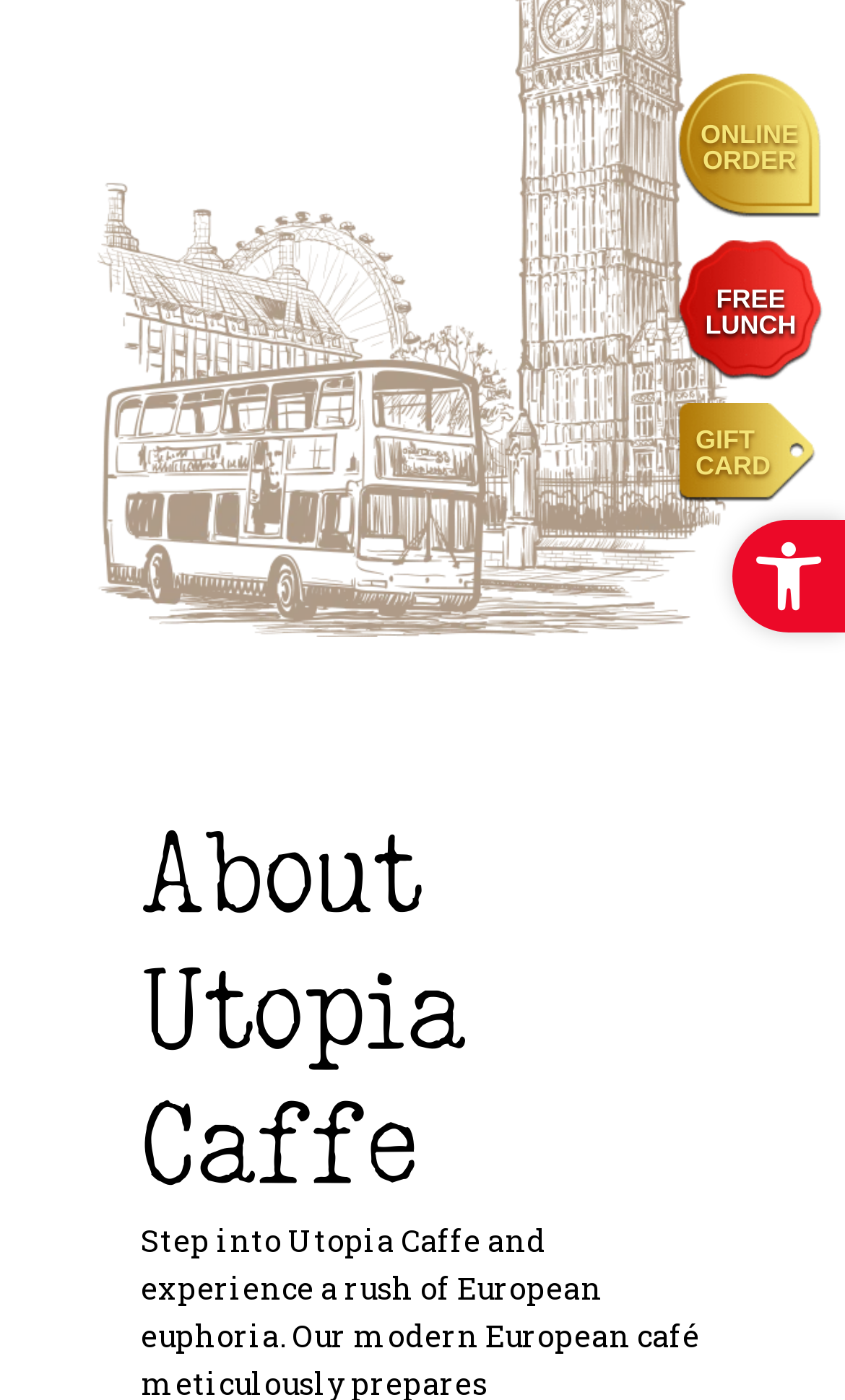Using the webpage screenshot and the element description aria-label="pinterest", determine the bounding box coordinates. Specify the coordinates in the format (top-left x, top-left y, bottom-right x, bottom-right y) with values ranging from 0 to 1.

None